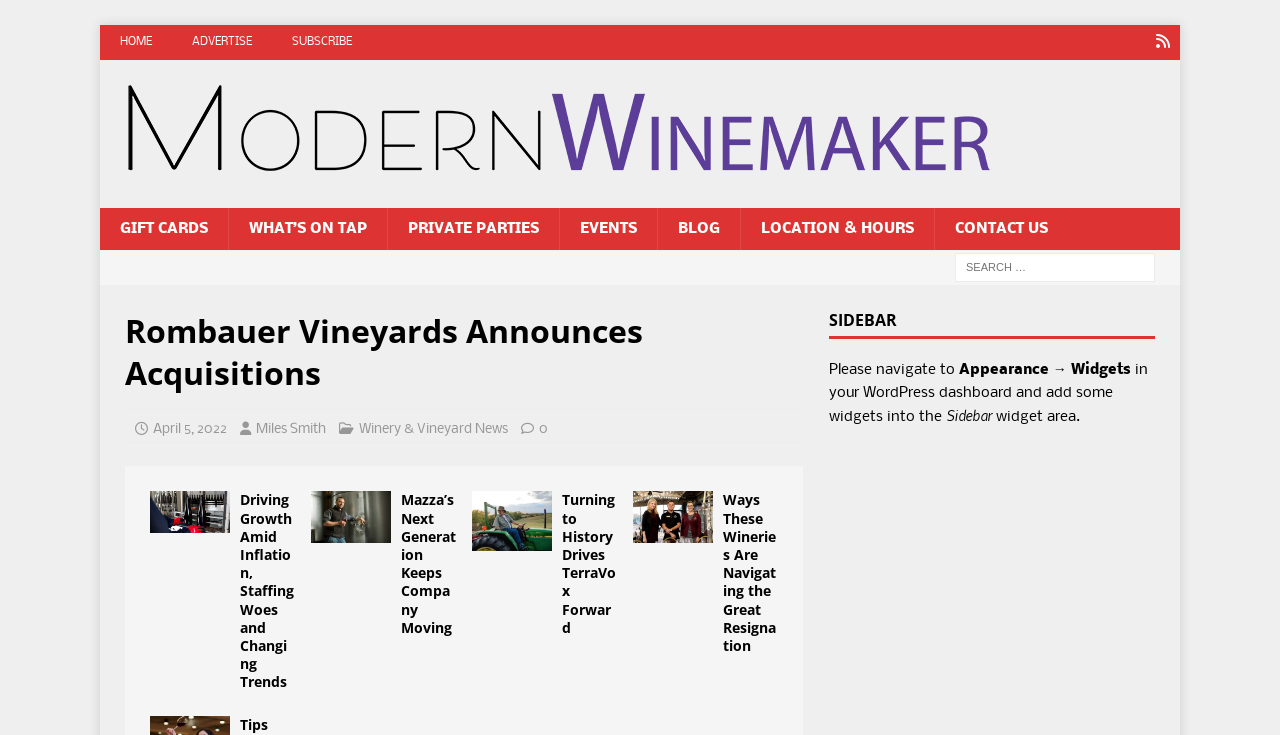Answer the question with a brief word or phrase:
What is the date of the news article?

April 5, 2022